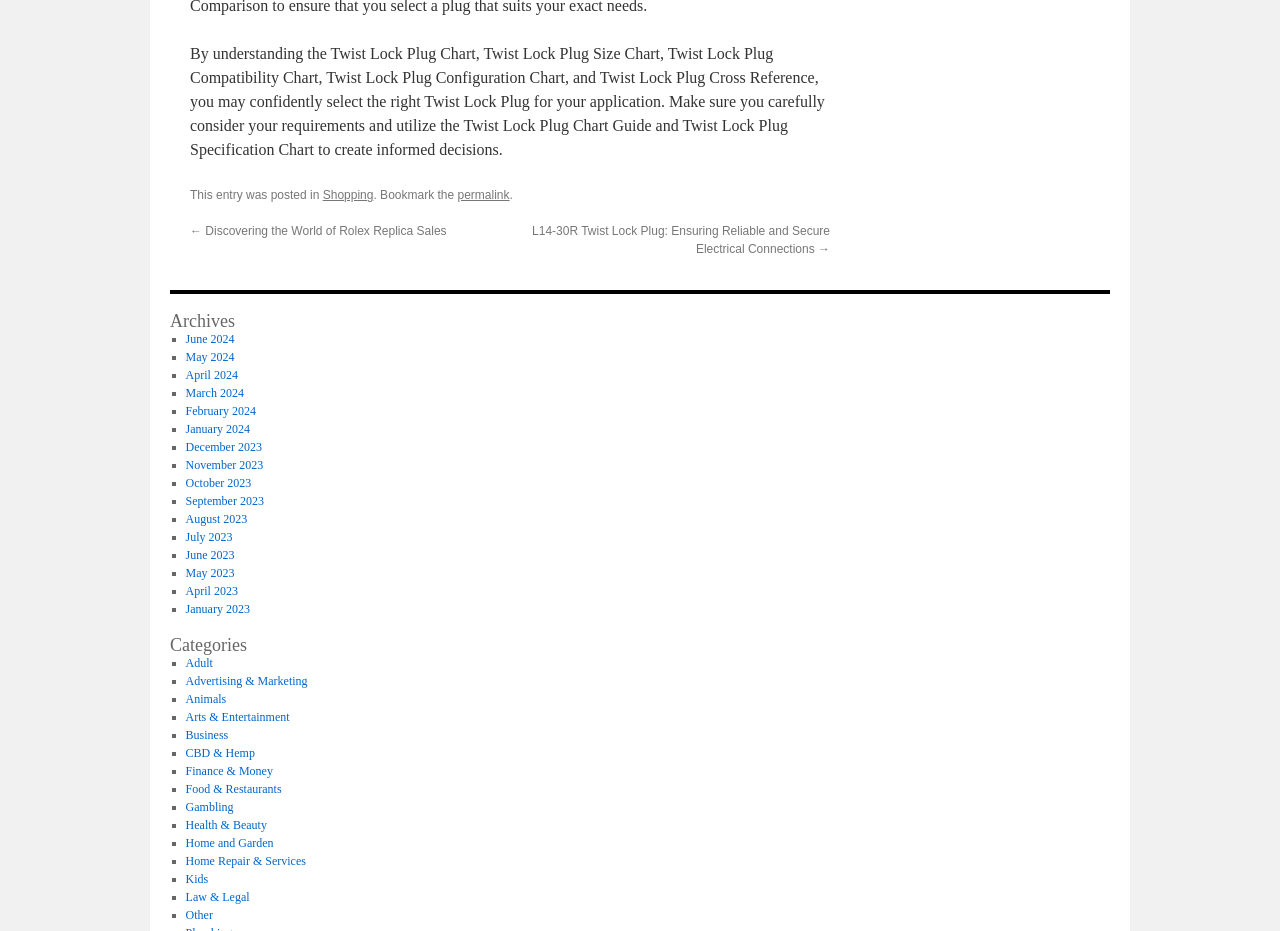Find the bounding box coordinates for the HTML element described as: "April 2023". The coordinates should consist of four float values between 0 and 1, i.e., [left, top, right, bottom].

[0.145, 0.628, 0.186, 0.643]